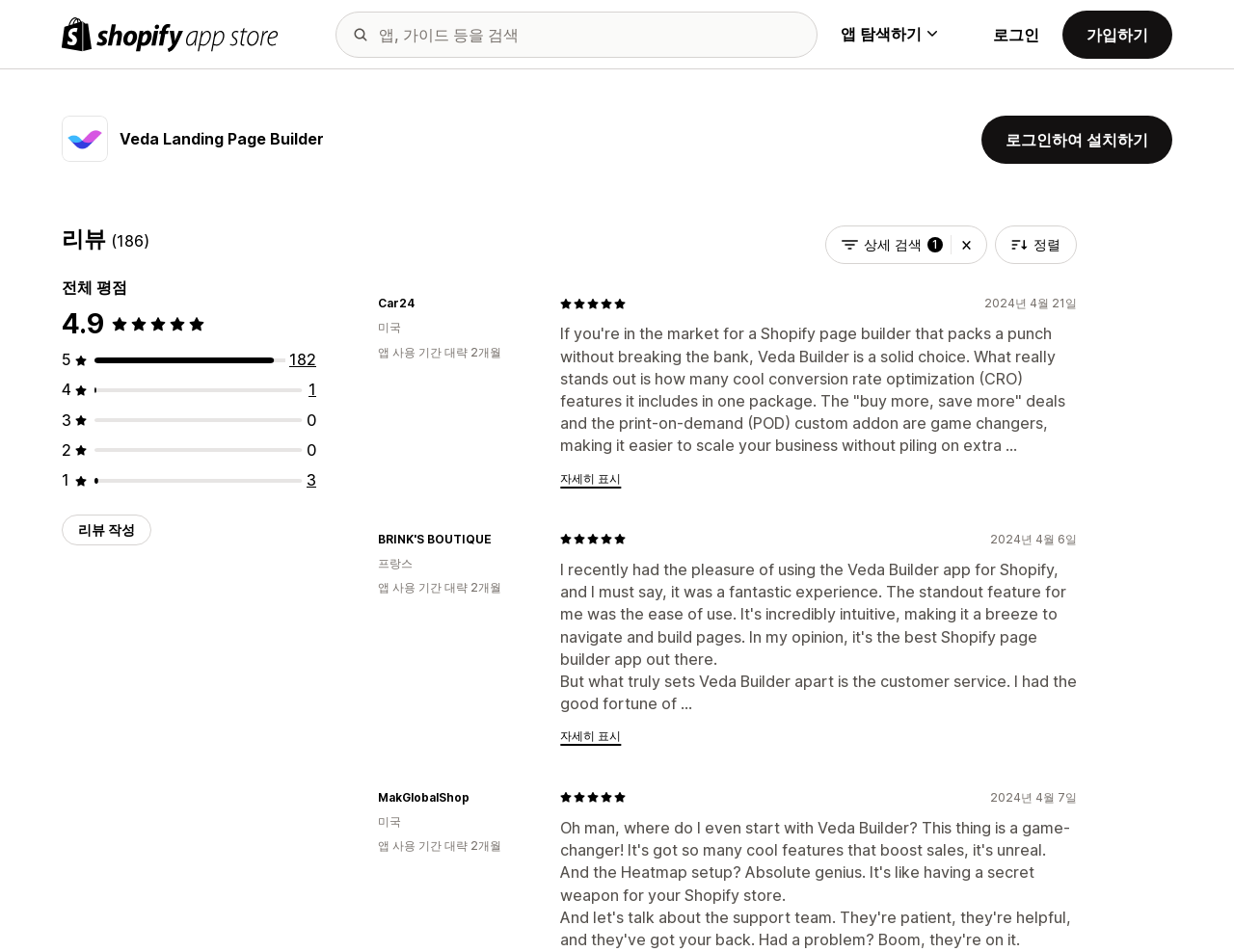What is the name of the app store?
Give a comprehensive and detailed explanation for the question.

I found the name of the app store by looking at the link 'Shopify App Store 로고' which indicates that the app store is Shopify App Store.